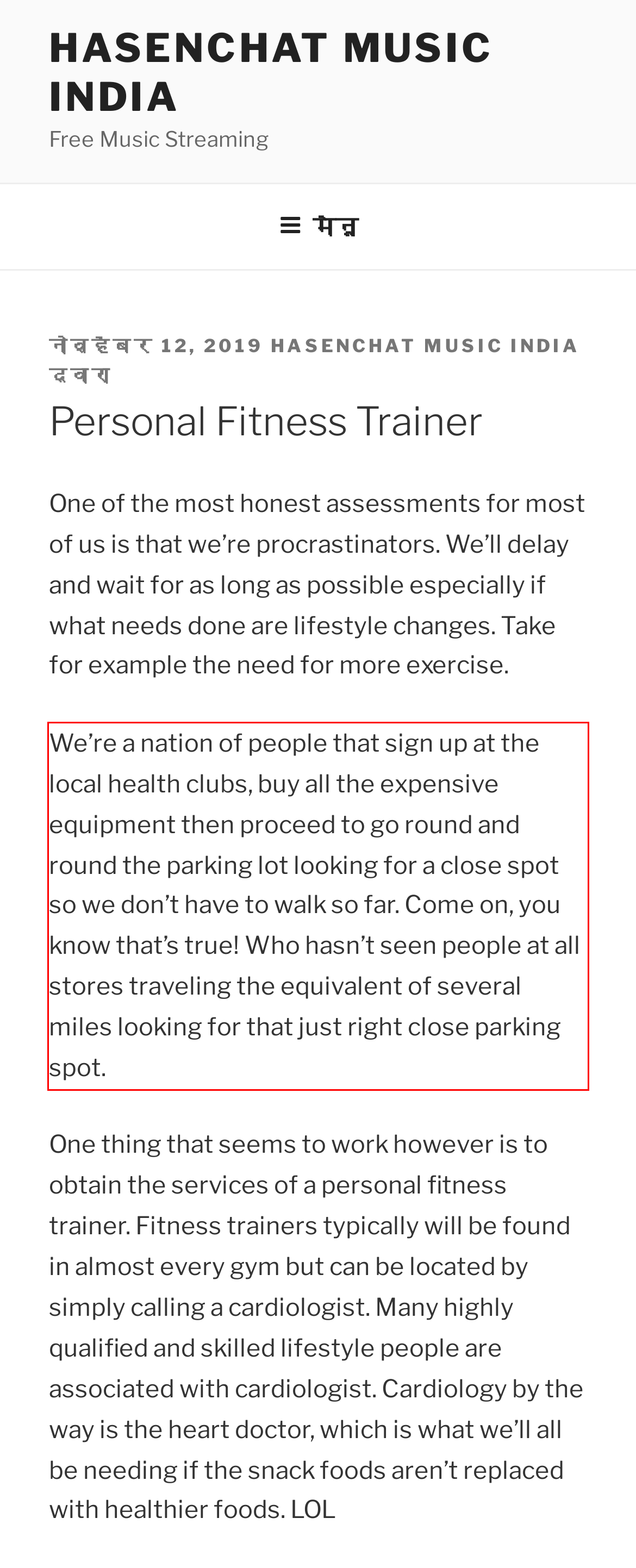Given the screenshot of the webpage, identify the red bounding box, and recognize the text content inside that red bounding box.

We’re a nation of people that sign up at the local health clubs, buy all the expensive equipment then proceed to go round and round the parking lot looking for a close spot so we don’t have to walk so far. Come on, you know that’s true! Who hasn’t seen people at all stores traveling the equivalent of several miles looking for that just right close parking spot.